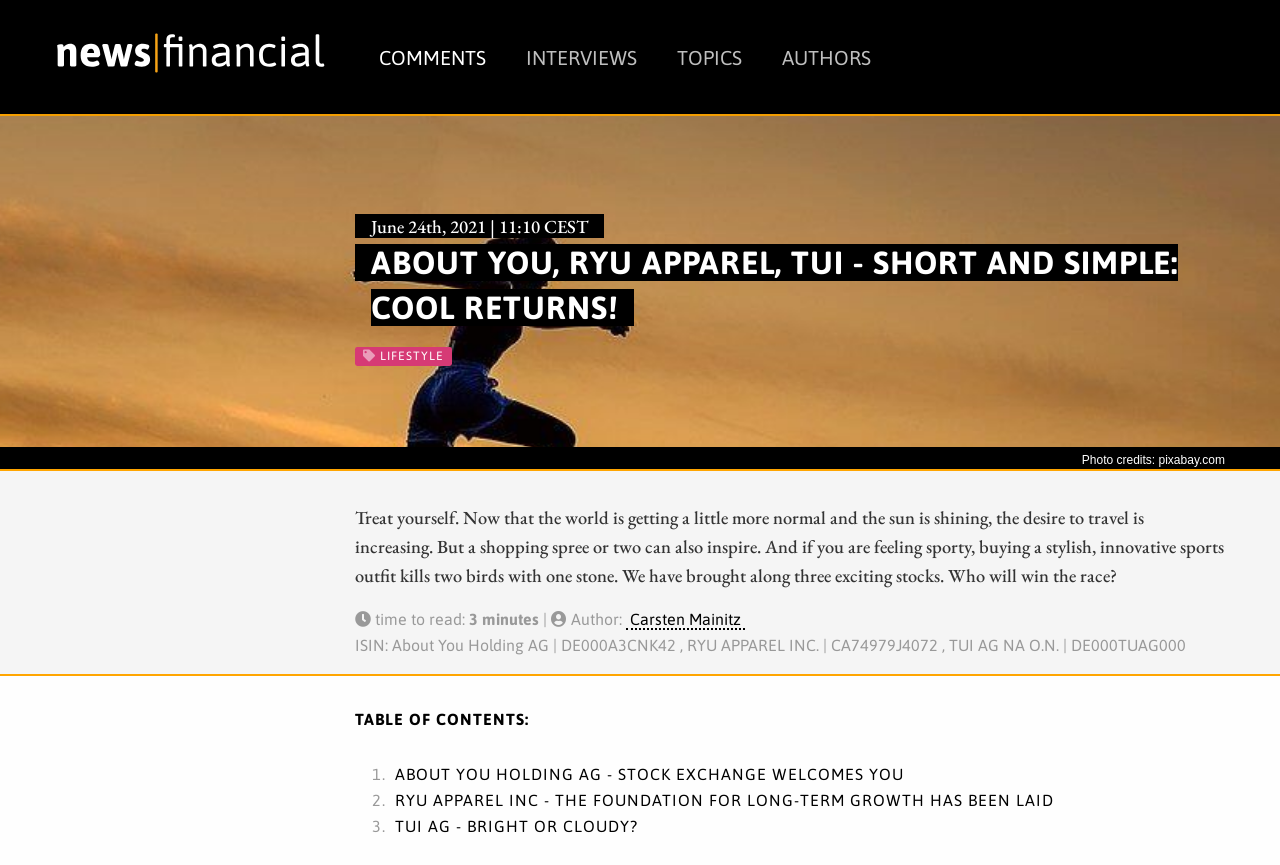Who is the author of the article?
Based on the image, provide your answer in one word or phrase.

Carsten Mainitz